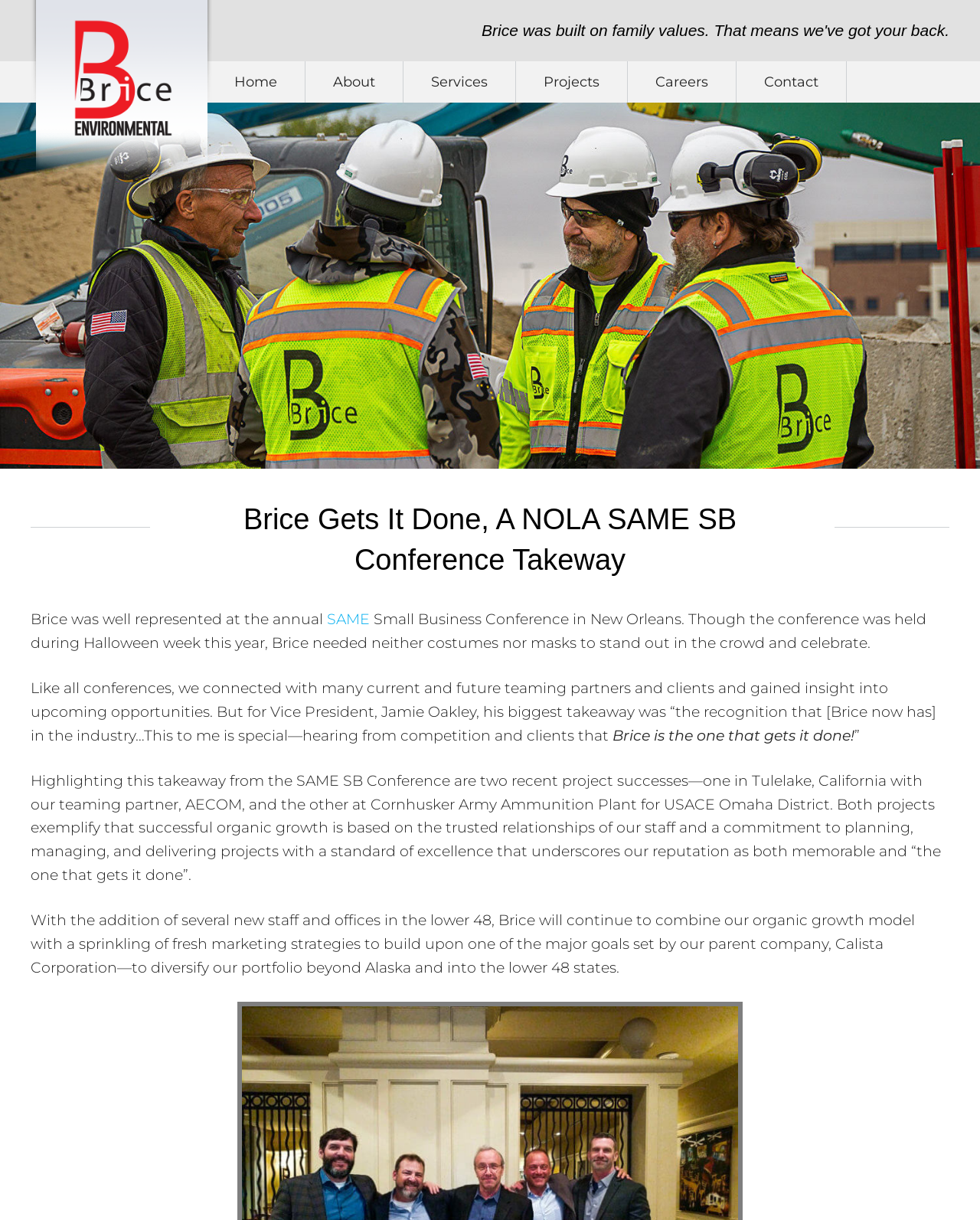Please answer the following question as detailed as possible based on the image: 
What is Brice's reputation in the industry?

According to the webpage, Vice President Jamie Oakley mentioned that Brice's biggest takeaway from the SAME SB Conference was the recognition that Brice now has in the industry, and that Brice is 'the one that gets it done'.